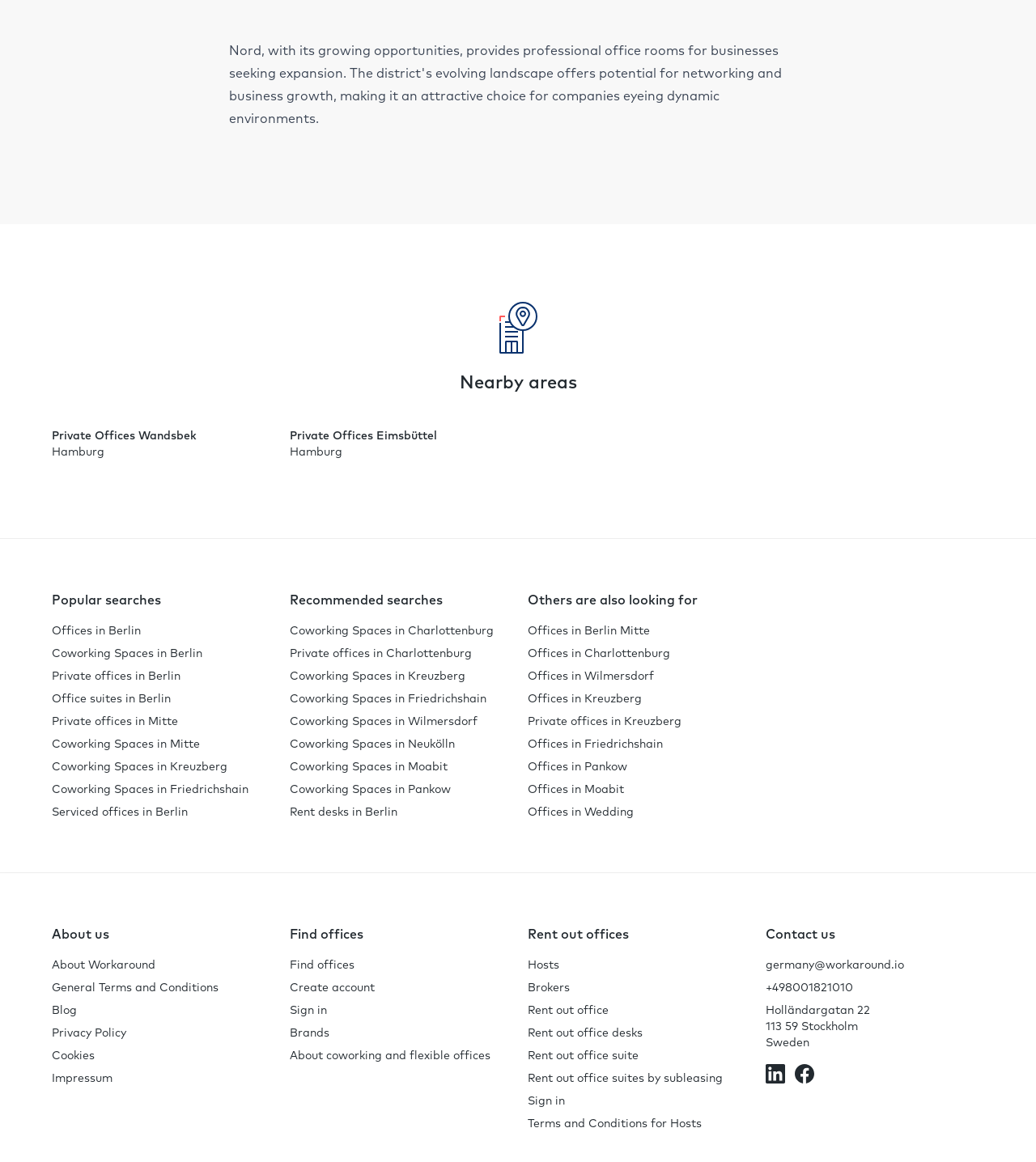Show me the bounding box coordinates of the clickable region to achieve the task as per the instruction: "Learn more about 'About Workaround'".

[0.05, 0.824, 0.15, 0.838]